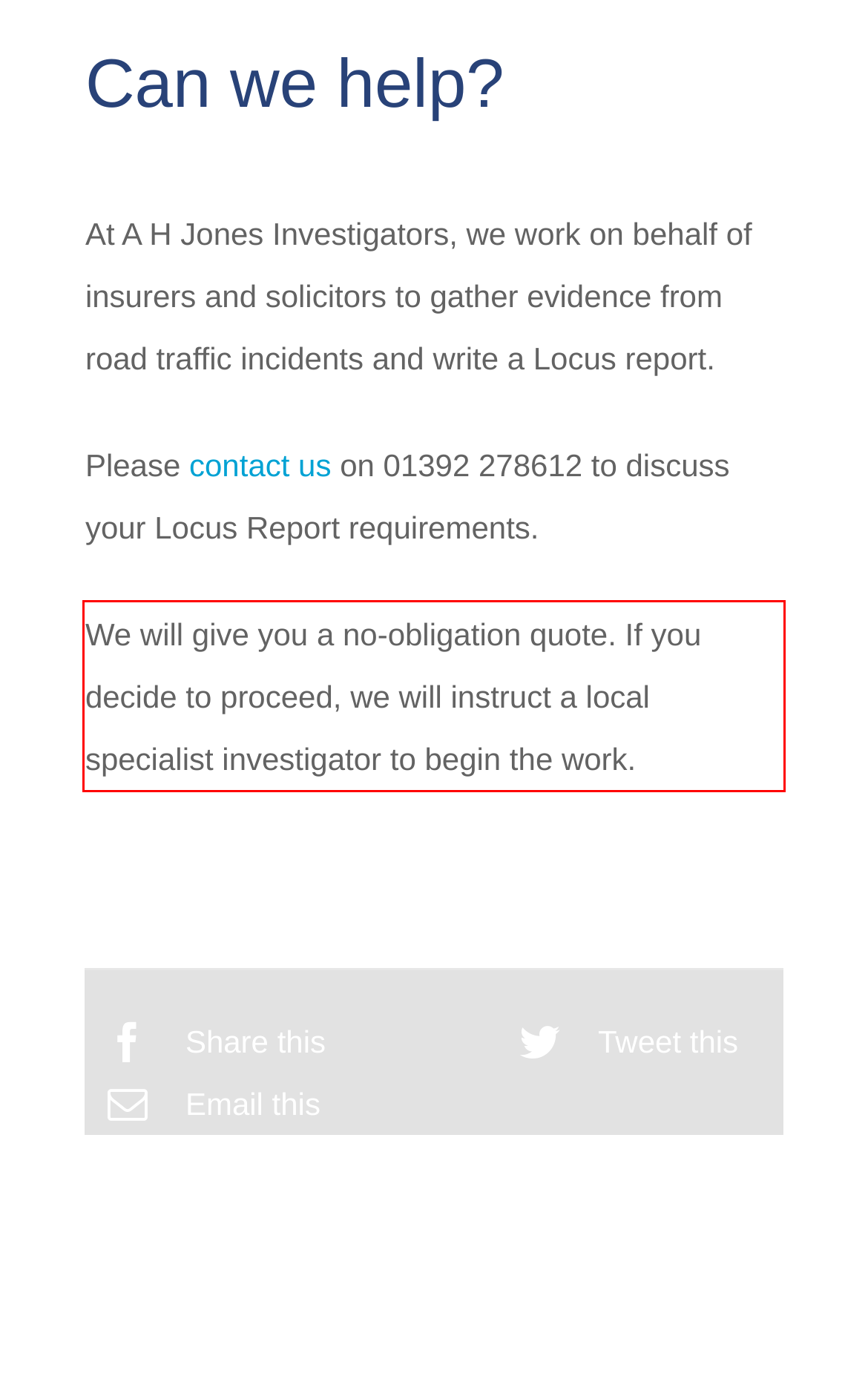Look at the screenshot of the webpage, locate the red rectangle bounding box, and generate the text content that it contains.

We will give you a no-obligation quote. If you decide to proceed, we will instruct a local specialist investigator to begin the work.